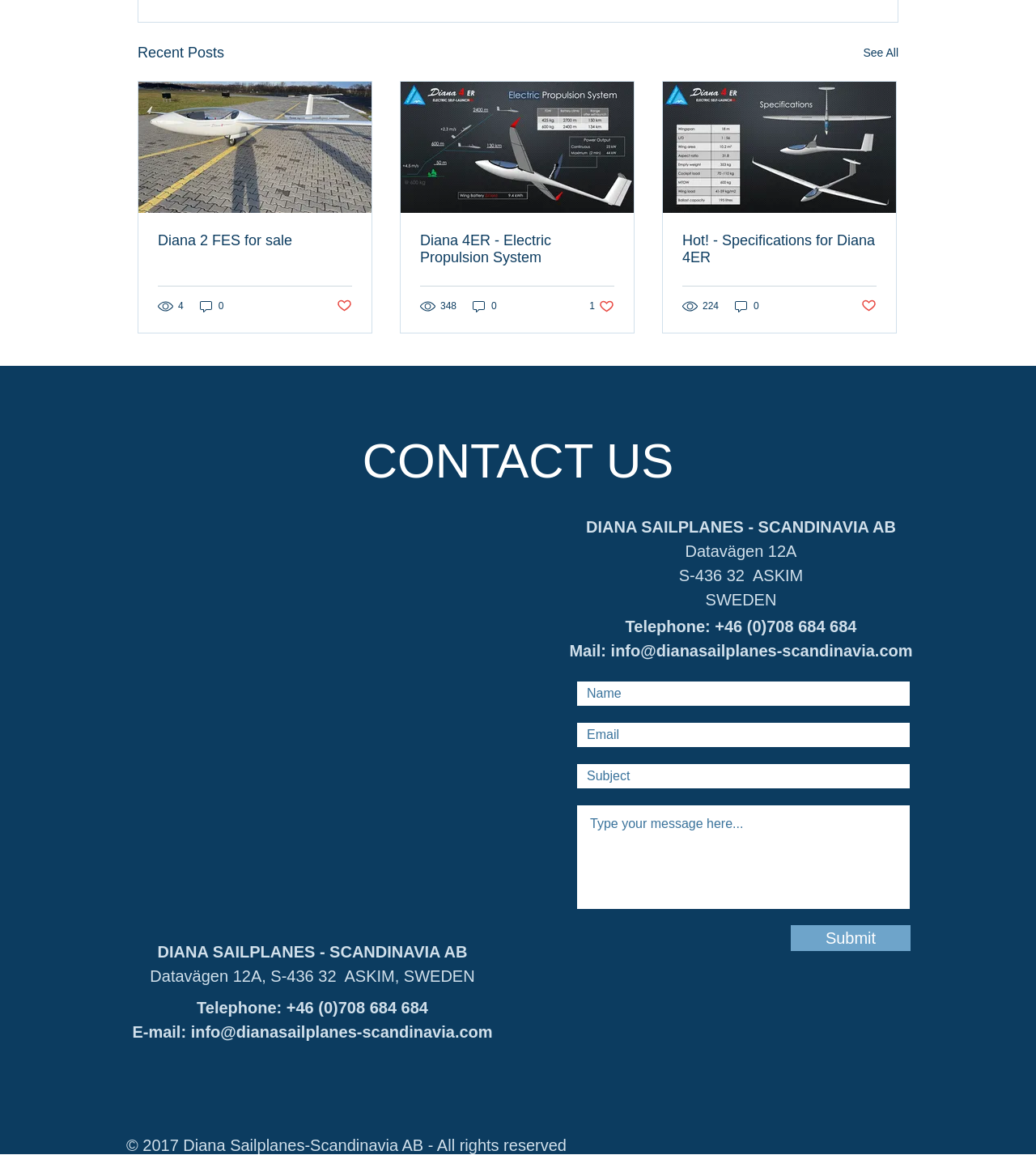How many social media links are there?
Refer to the image and provide a concise answer in one word or phrase.

1